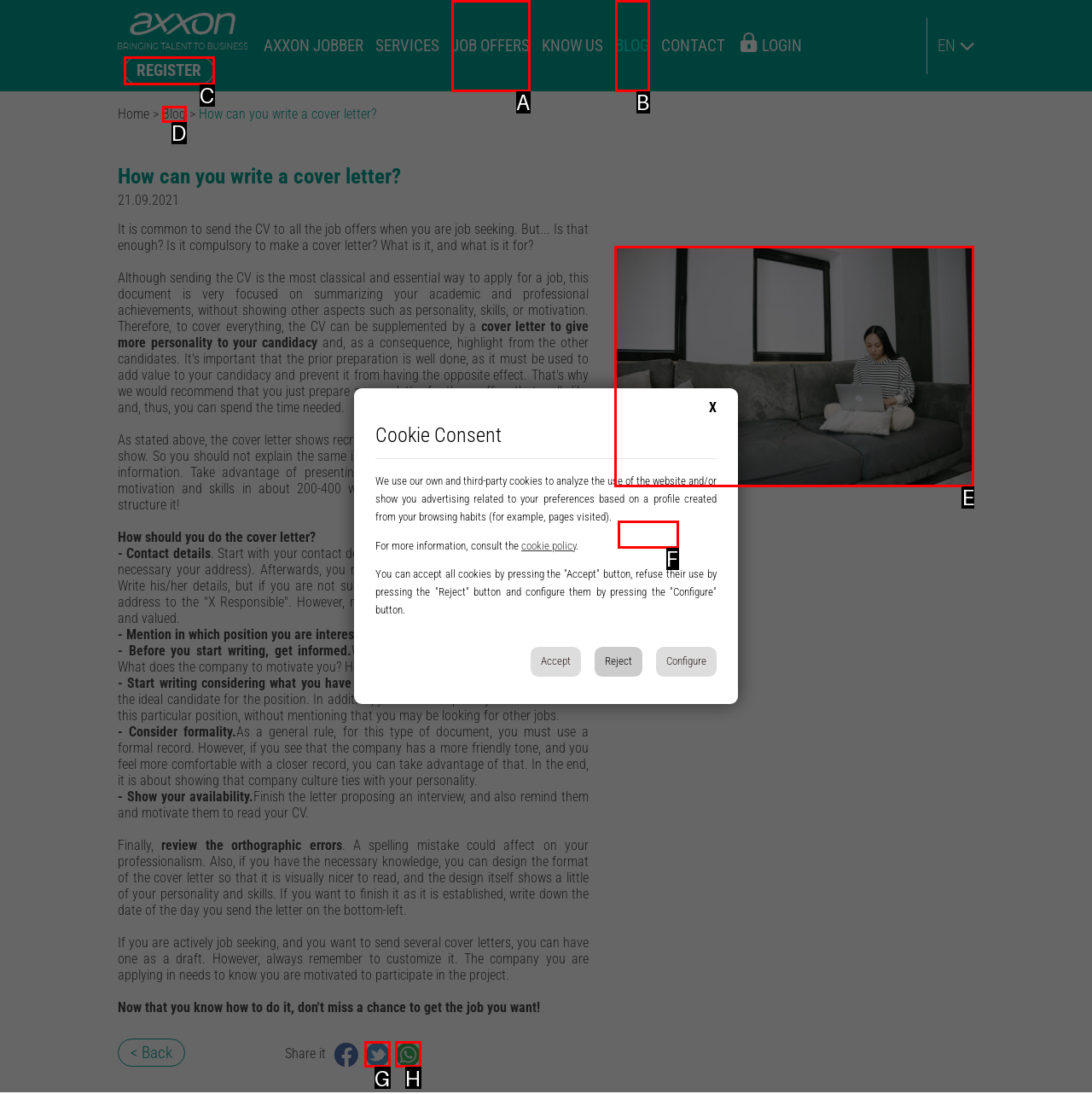Identify the letter of the UI element needed to carry out the task: Click on the 'How can you write a cover letter?' image
Reply with the letter of the chosen option.

E